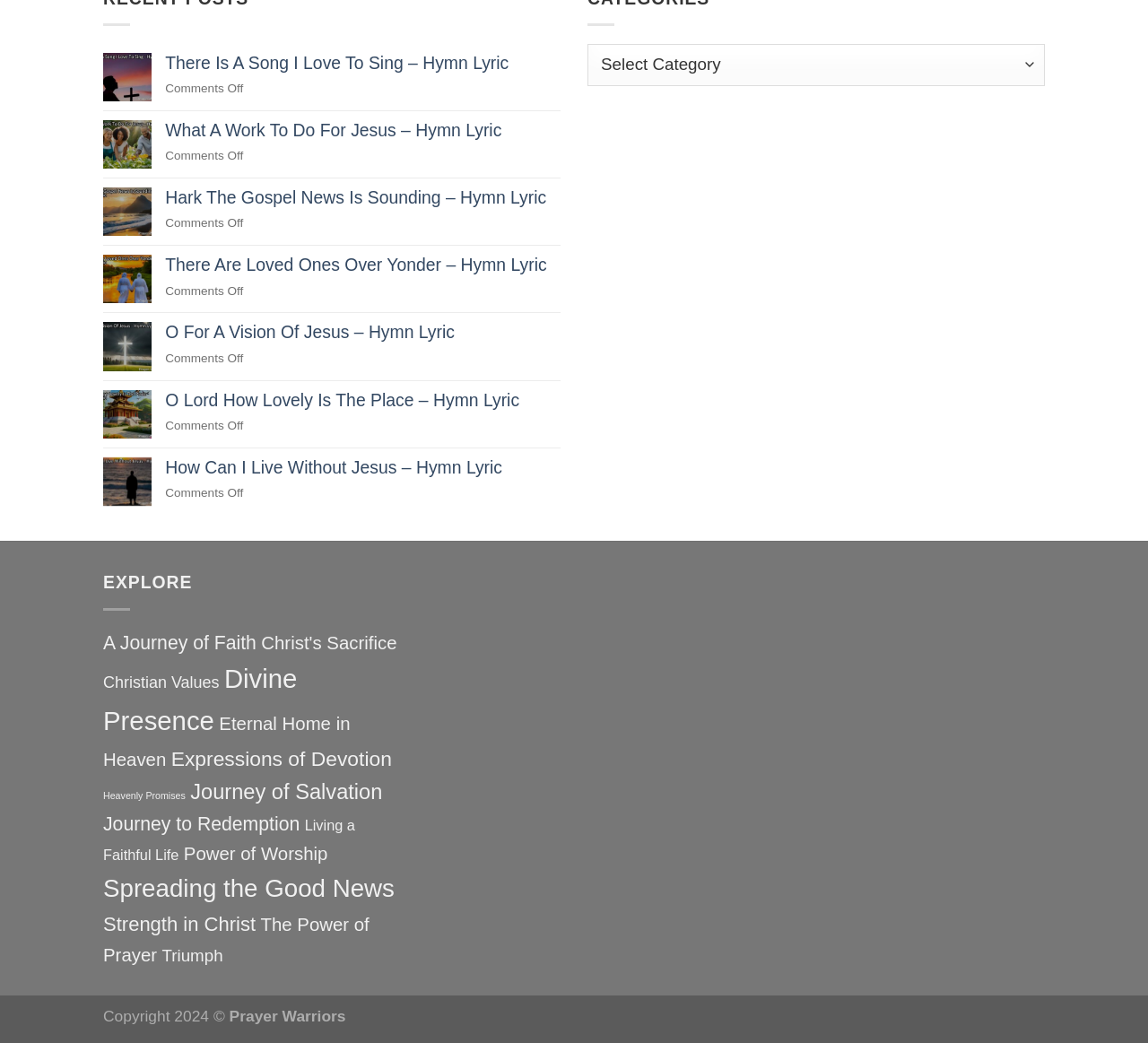Extract the bounding box coordinates for the UI element described by the text: "Triumph". The coordinates should be in the form of [left, top, right, bottom] with values between 0 and 1.

[0.141, 0.907, 0.194, 0.925]